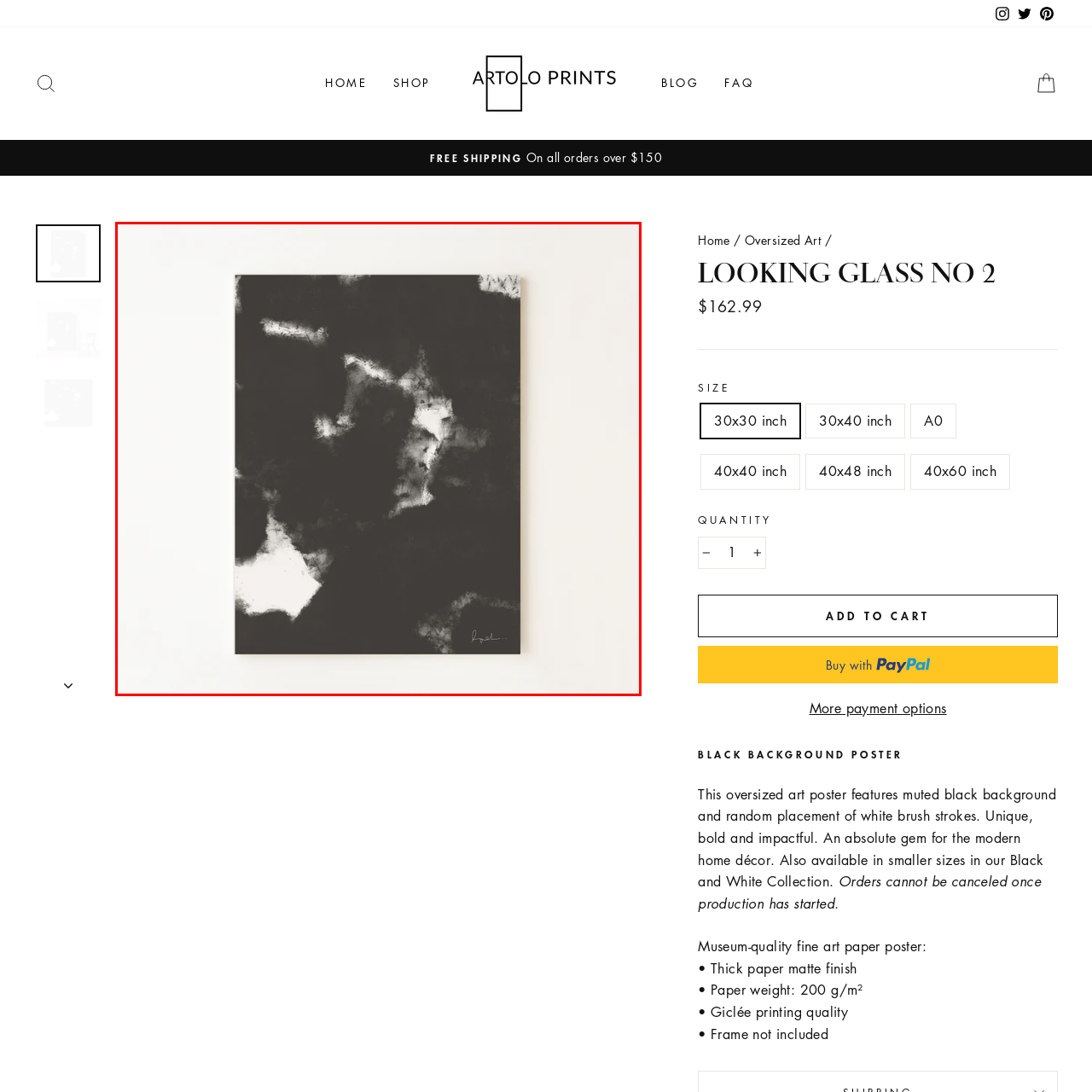Observe the content inside the red rectangle, Where is the artist's signature located? 
Give your answer in just one word or phrase.

Corner